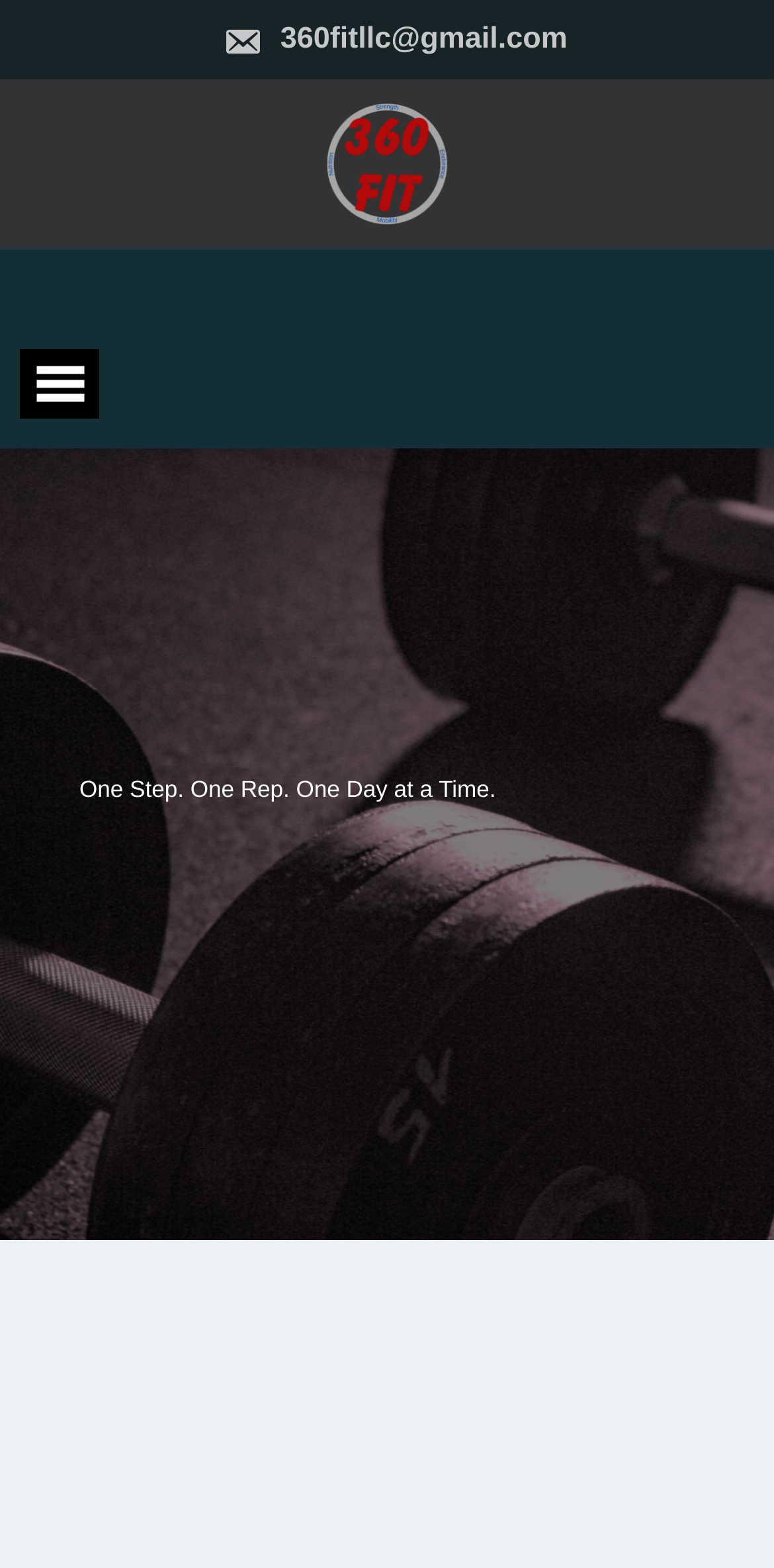Provide your answer in a single word or phrase: 
What is the text above the links?

One Step. One Rep. One Day at a Time.